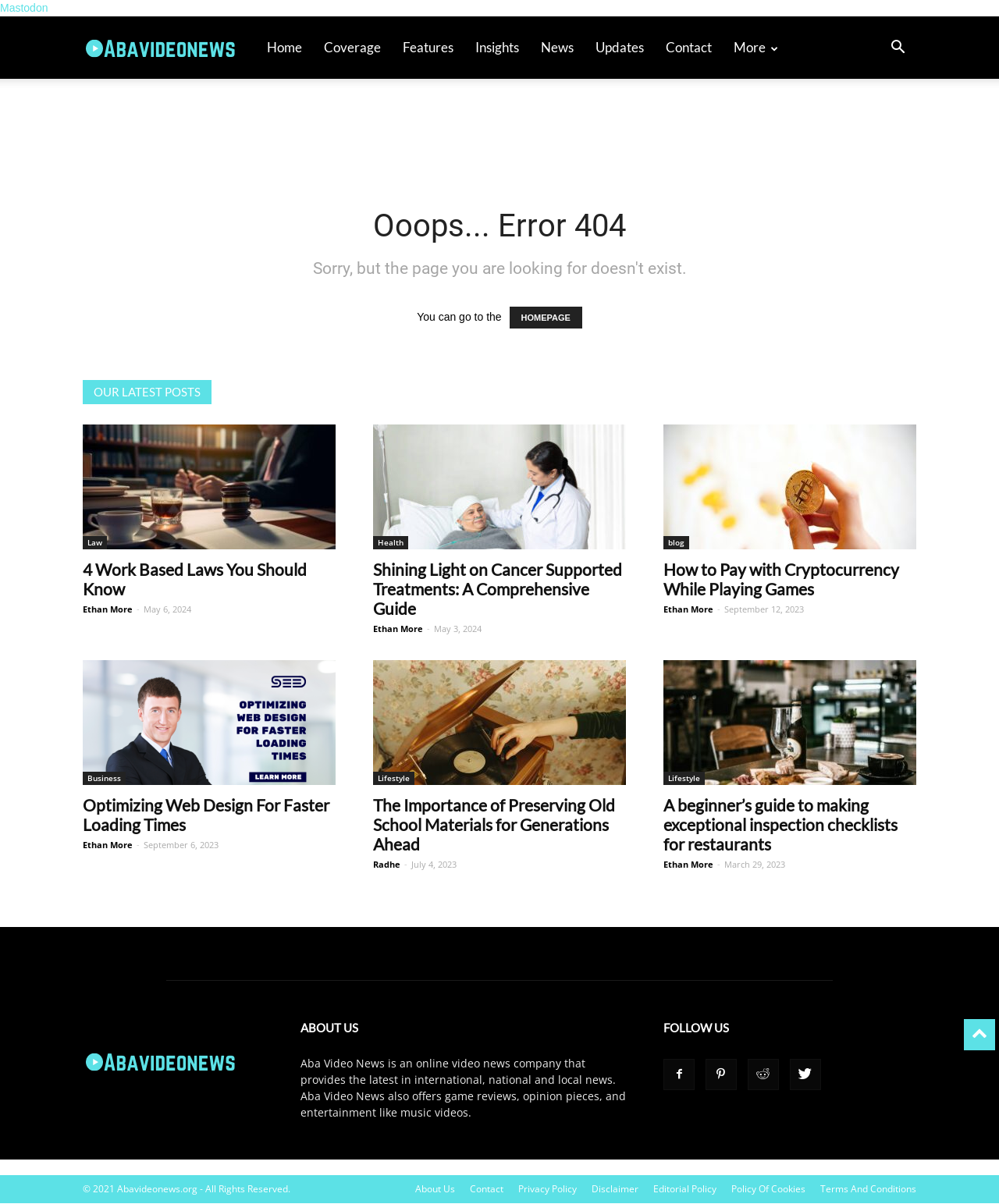Who is the author of the article 'Shining Light on Cancer Supported Treatments: A Comprehensive Guide'?
Please use the visual content to give a single word or phrase answer.

Ethan More